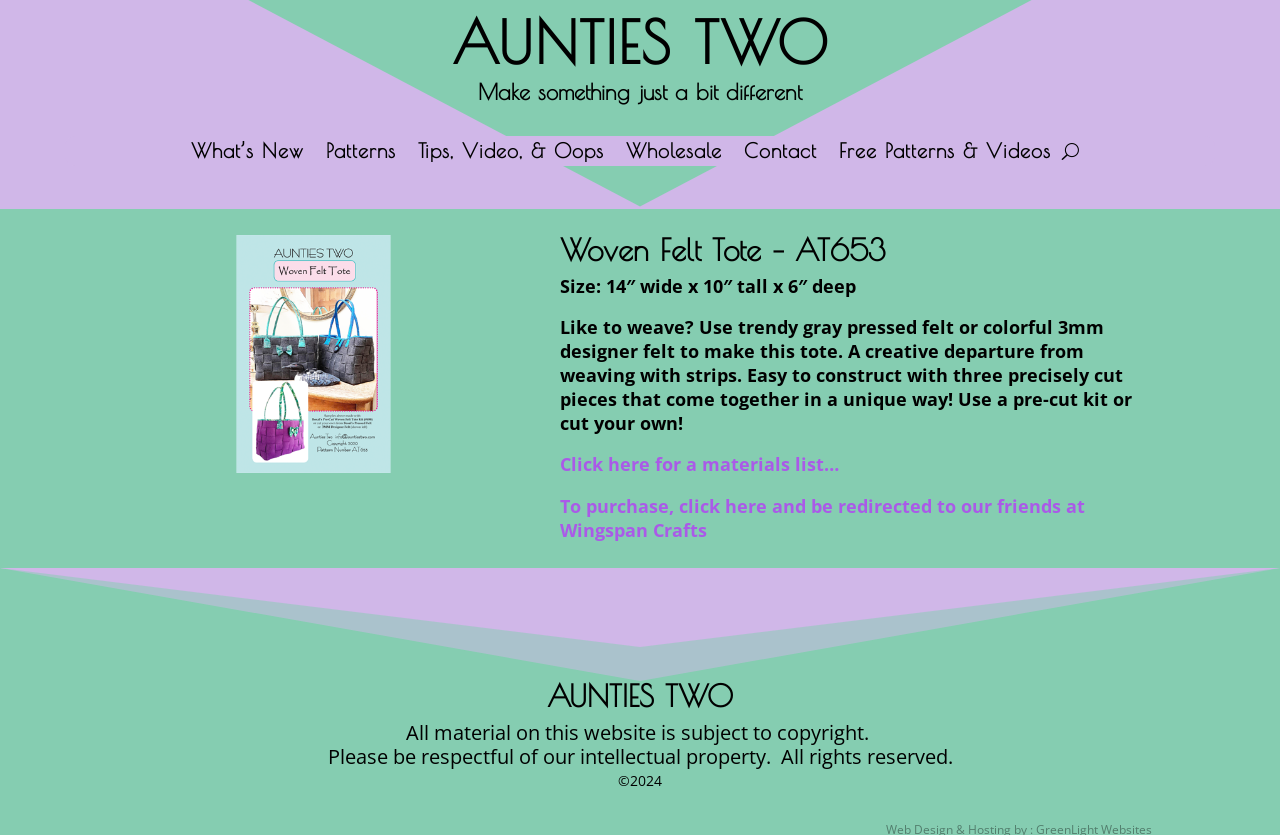What is the purpose of the 'Click here for a materials list…' link?
Please provide a detailed and thorough answer to the question.

I inferred the purpose of the link by its text content 'Click here for a materials list…' which suggests that clicking on it will provide a list of materials needed for the Woven Felt Tote.